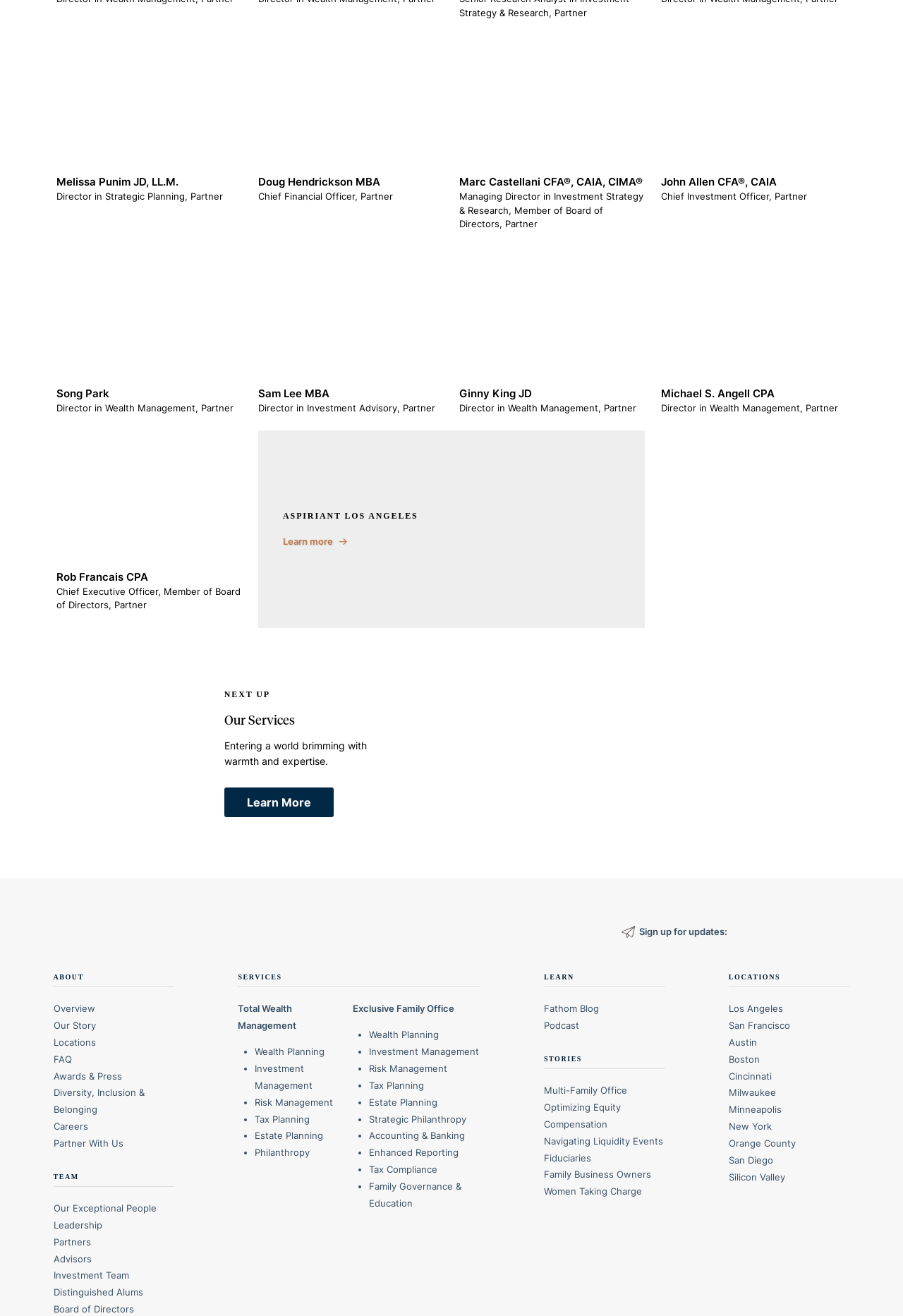Respond with a single word or phrase to the following question:
What is the title of the section below the partners' list?

Our Services